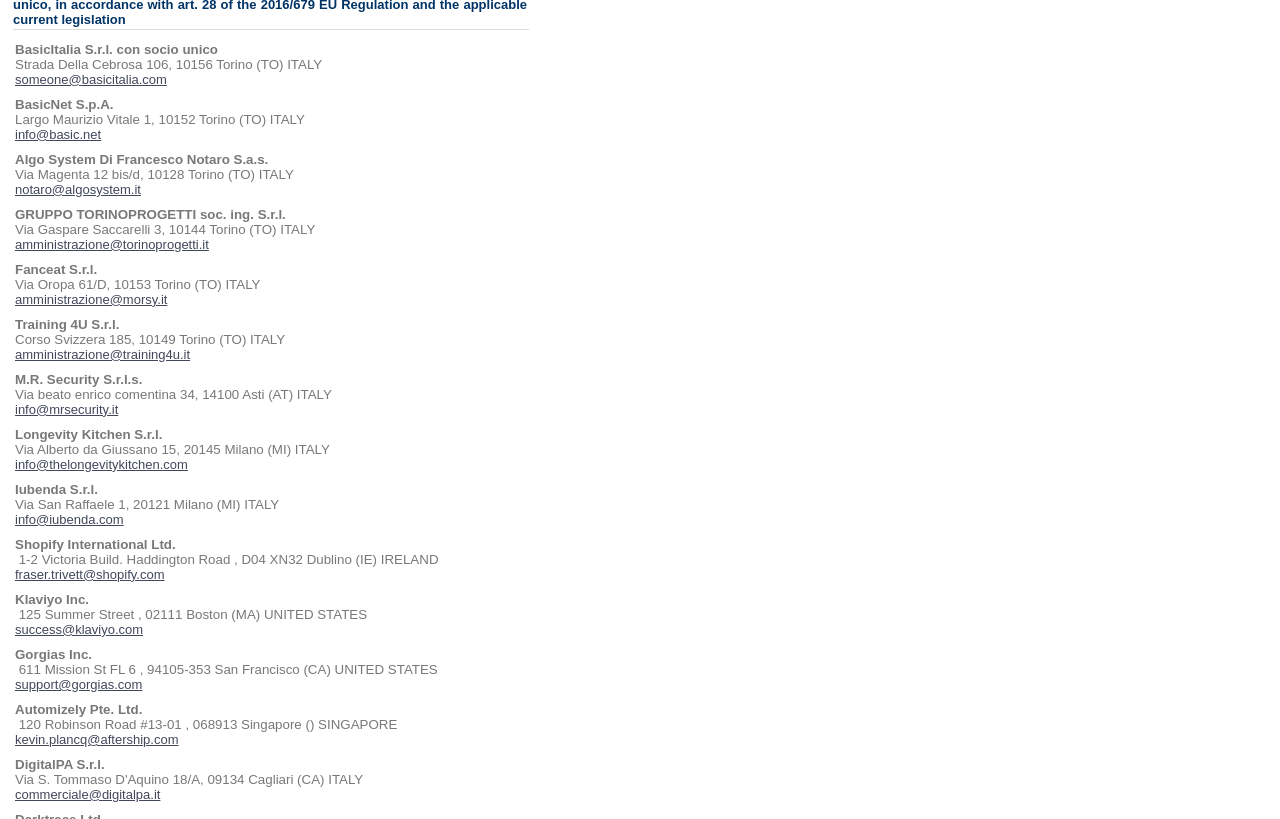How many companies are listed on this webpage?
From the screenshot, supply a one-word or short-phrase answer.

12